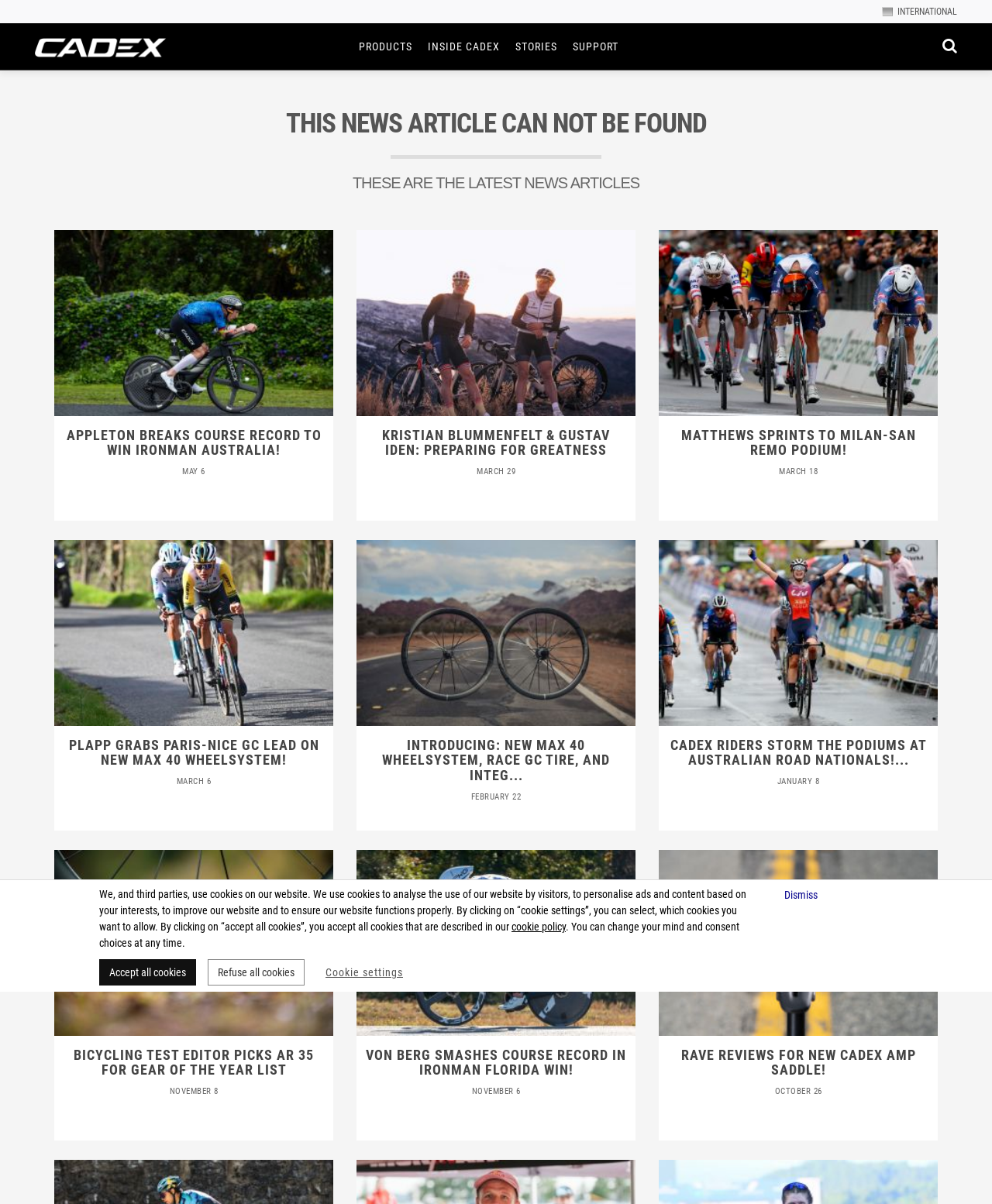Provide the bounding box coordinates for the specified HTML element described in this description: "aria-label="Search"". The coordinates should be four float numbers ranging from 0 to 1, in the format [left, top, right, bottom].

[0.95, 0.019, 0.965, 0.058]